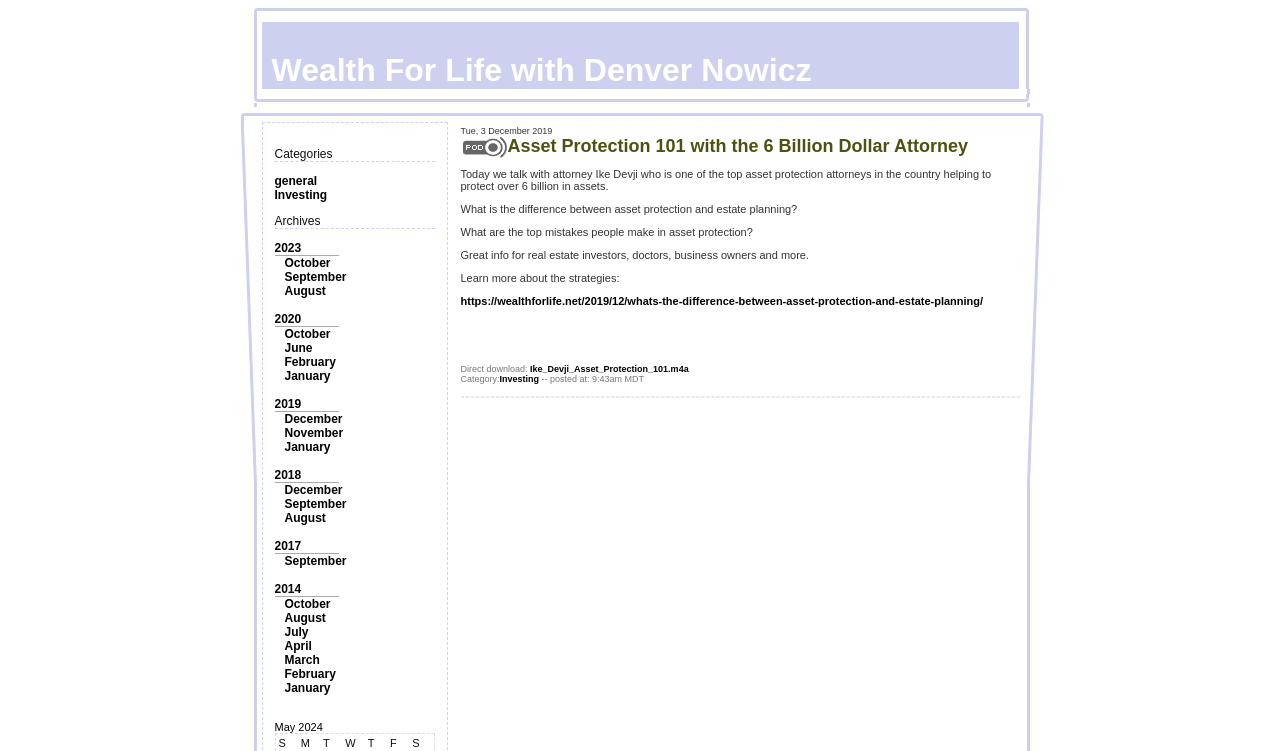Based on the image, provide a detailed and complete answer to the question: 
Who is the guest in the article?

I determined the guest in the article by reading the text 'Today we talk with attorney Ike Devji who is one of the top asset protection attorneys in the country...'.